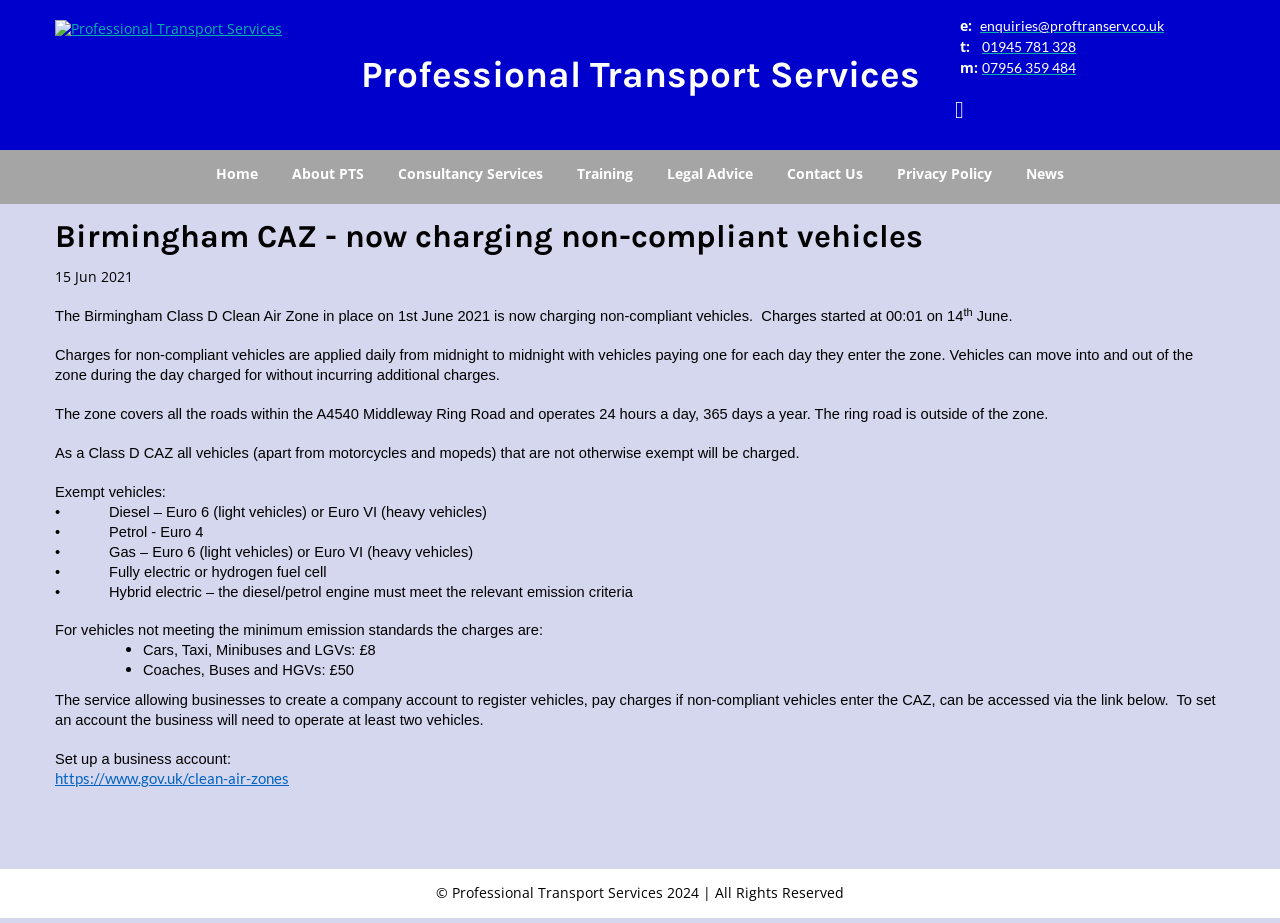Find the bounding box coordinates of the element to click in order to complete the given instruction: "Call 01945 781 328."

[0.767, 0.041, 0.841, 0.06]